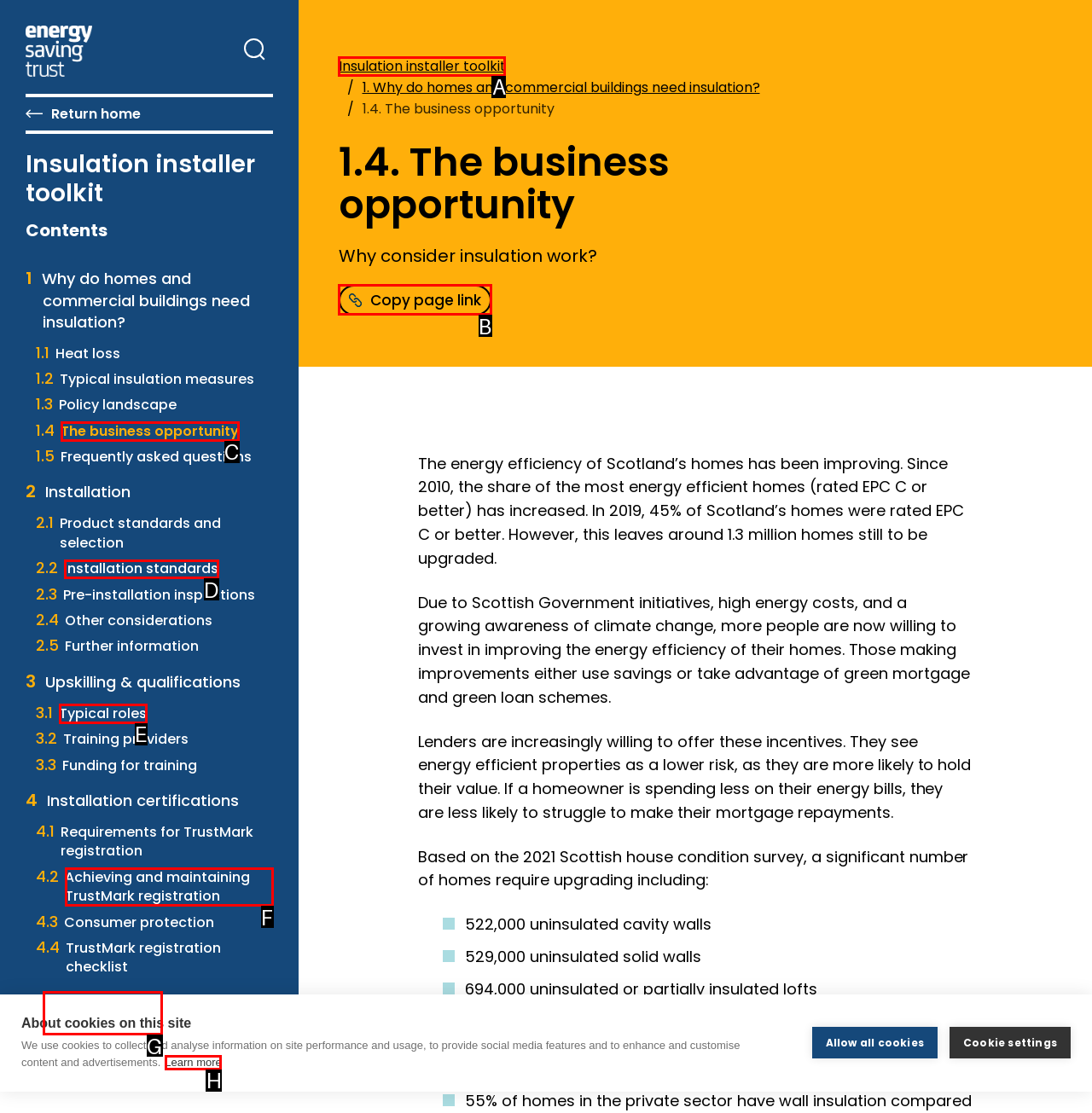Provide the letter of the HTML element that you need to click on to perform the task: Learn more about cookies.
Answer with the letter corresponding to the correct option.

H